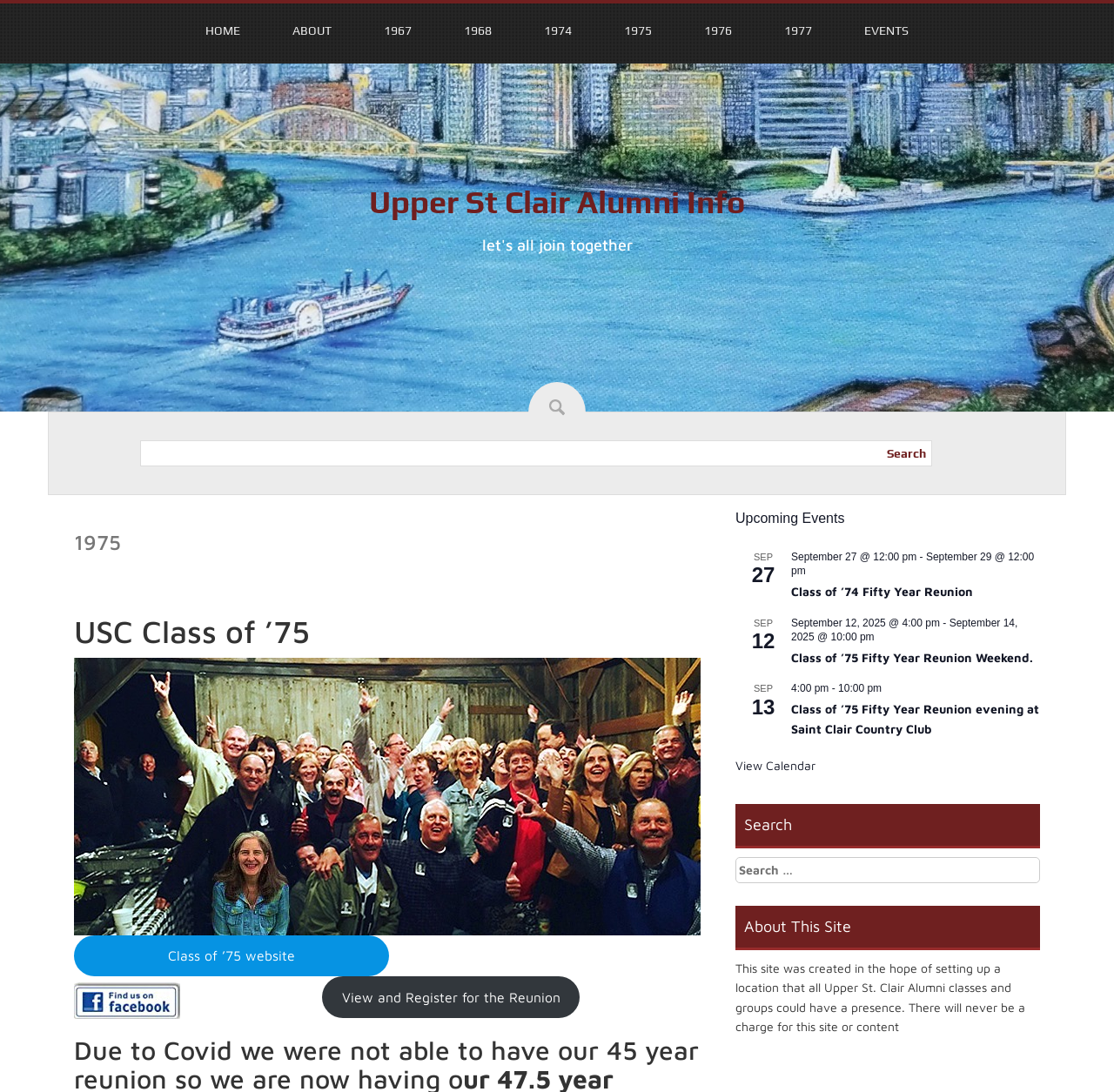Locate the bounding box coordinates of the clickable area to execute the instruction: "Search for alumni info". Provide the coordinates as four float numbers between 0 and 1, represented as [left, top, right, bottom].

[0.796, 0.406, 0.831, 0.424]